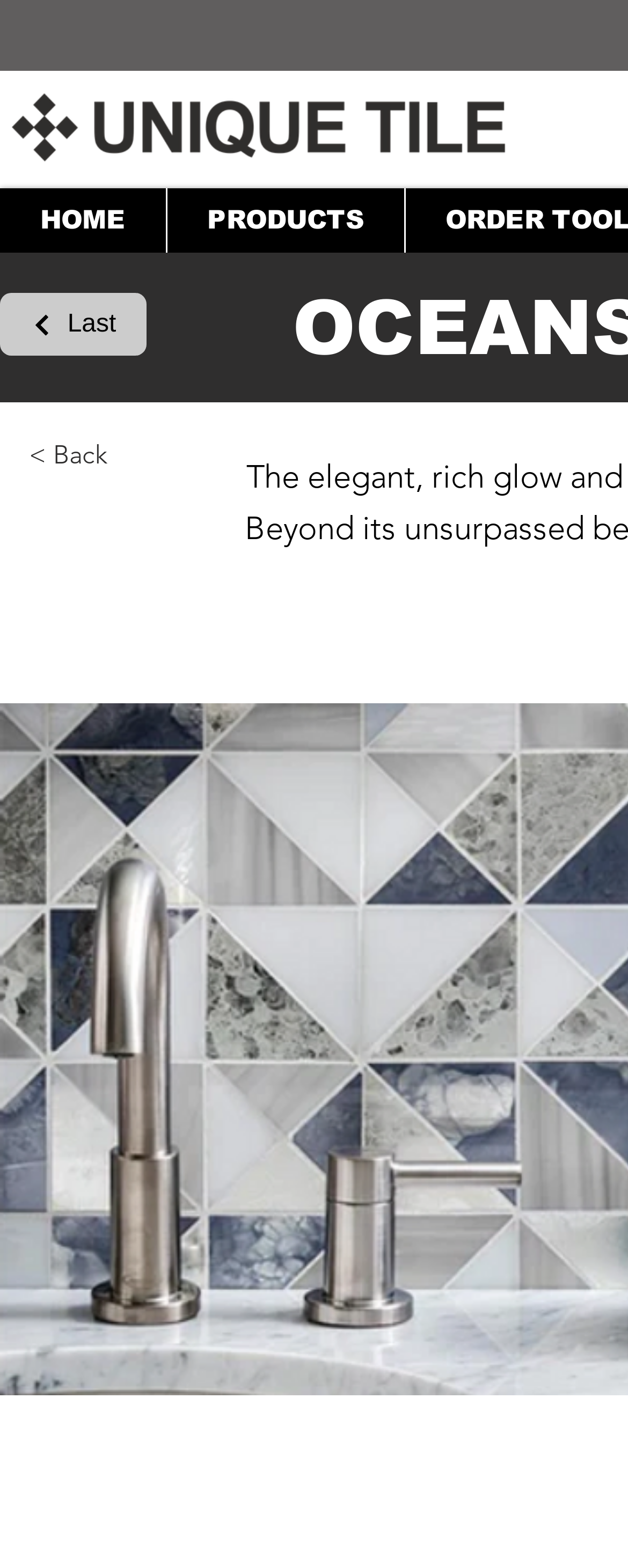Locate the bounding box for the described UI element: "< Back". Ensure the coordinates are four float numbers between 0 and 1, formatted as [left, top, right, bottom].

[0.046, 0.27, 0.385, 0.311]